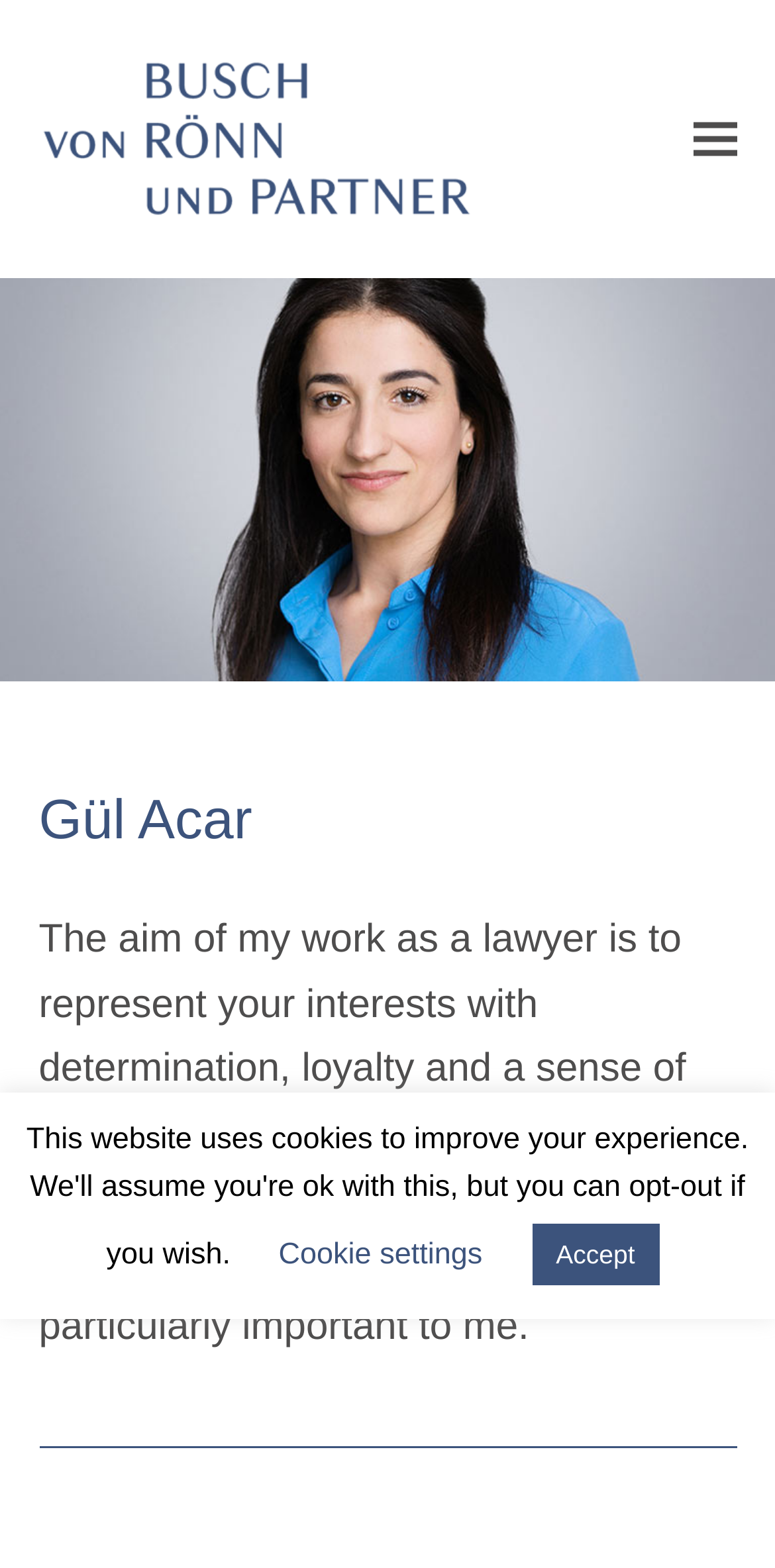Please find the bounding box for the UI element described by: "Accept".

[0.687, 0.78, 0.85, 0.82]